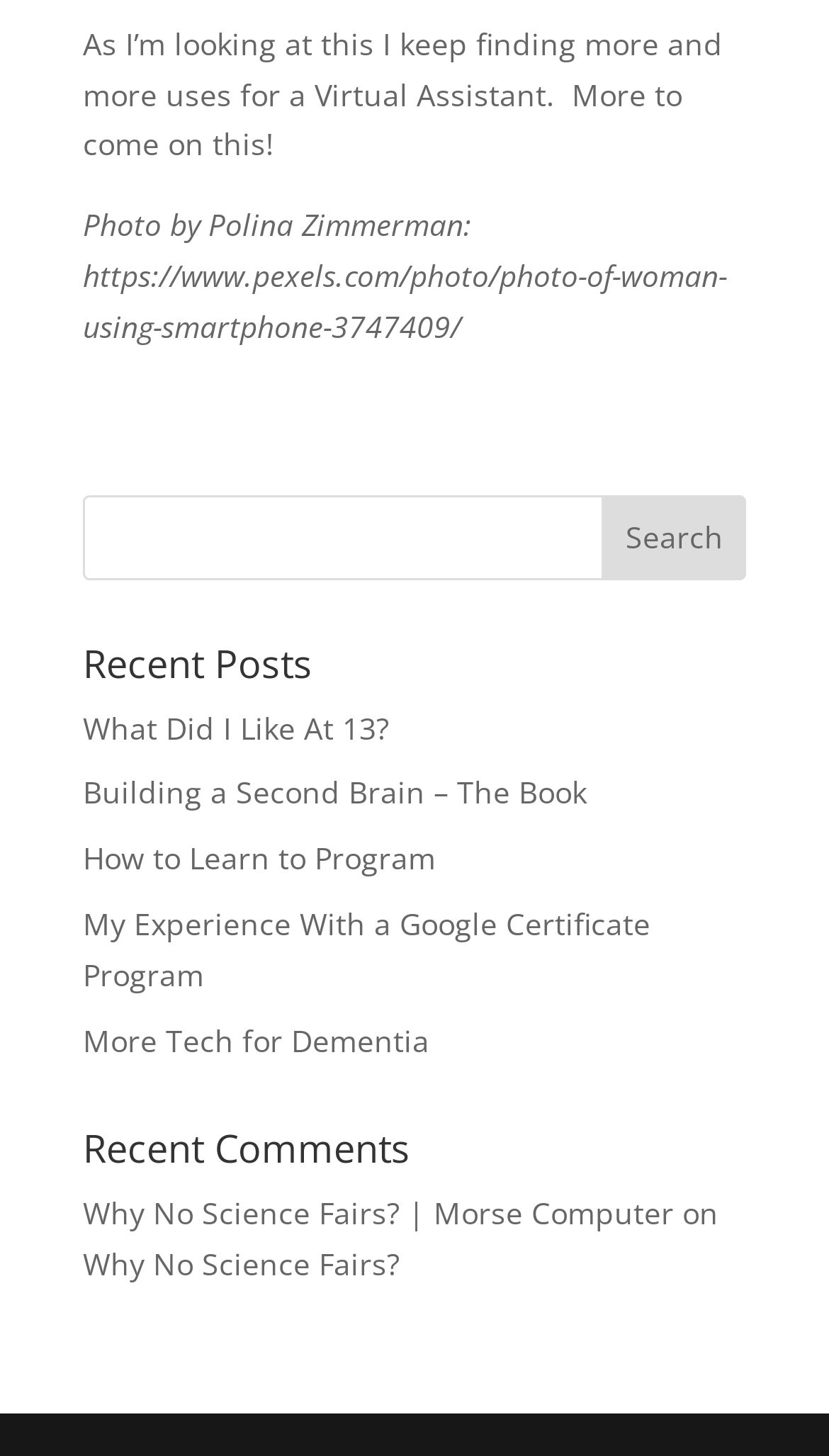Identify the bounding box coordinates of the region that needs to be clicked to carry out this instruction: "search for something". Provide these coordinates as four float numbers ranging from 0 to 1, i.e., [left, top, right, bottom].

[0.1, 0.34, 0.9, 0.398]